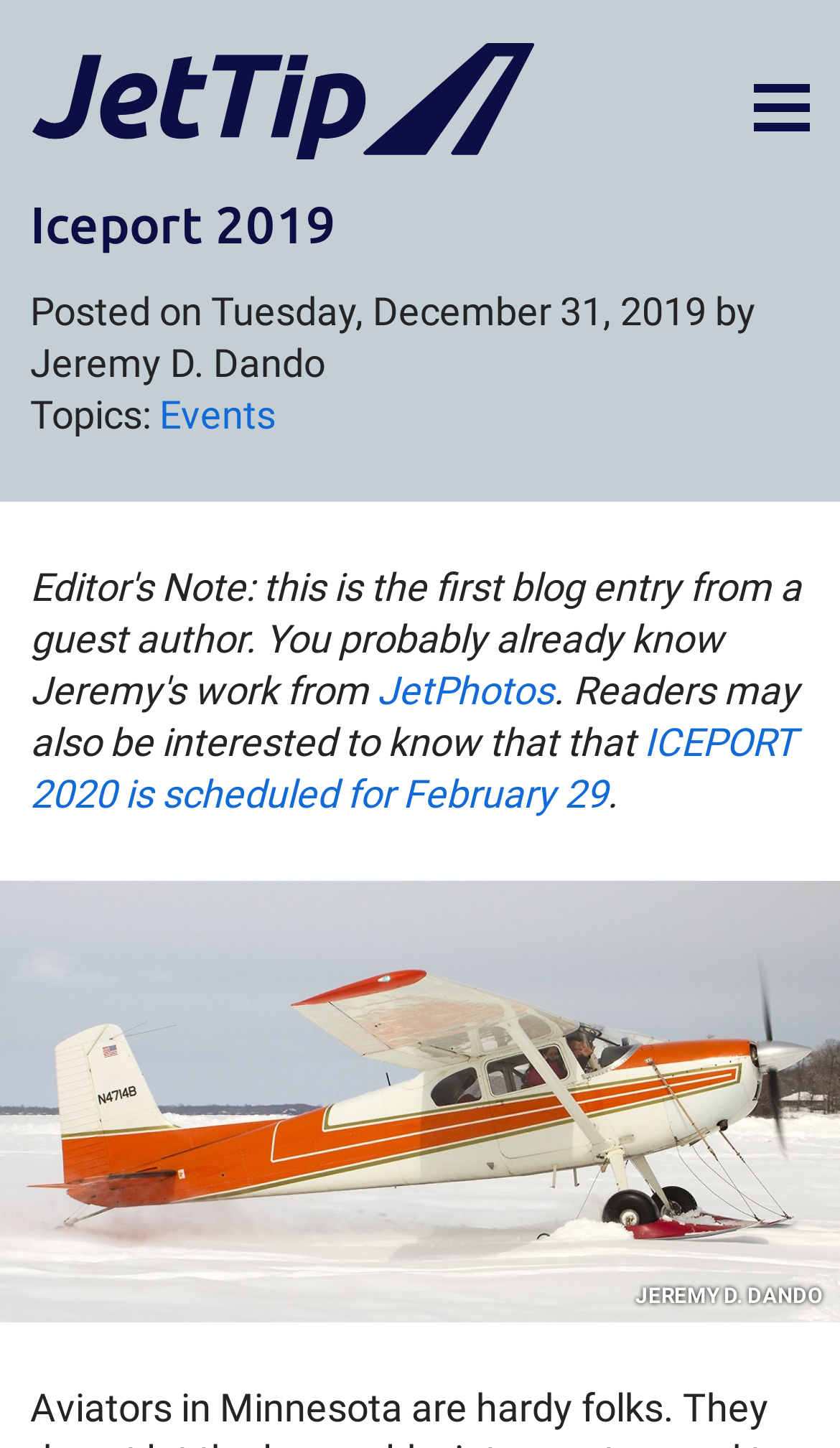Refer to the image and provide an in-depth answer to the question:
Who is the author of the post?

The author of the post is mentioned in the text 'Posted on Tuesday, December 31, 2019 by Jeremy D. Dando' which provides the name of the author.